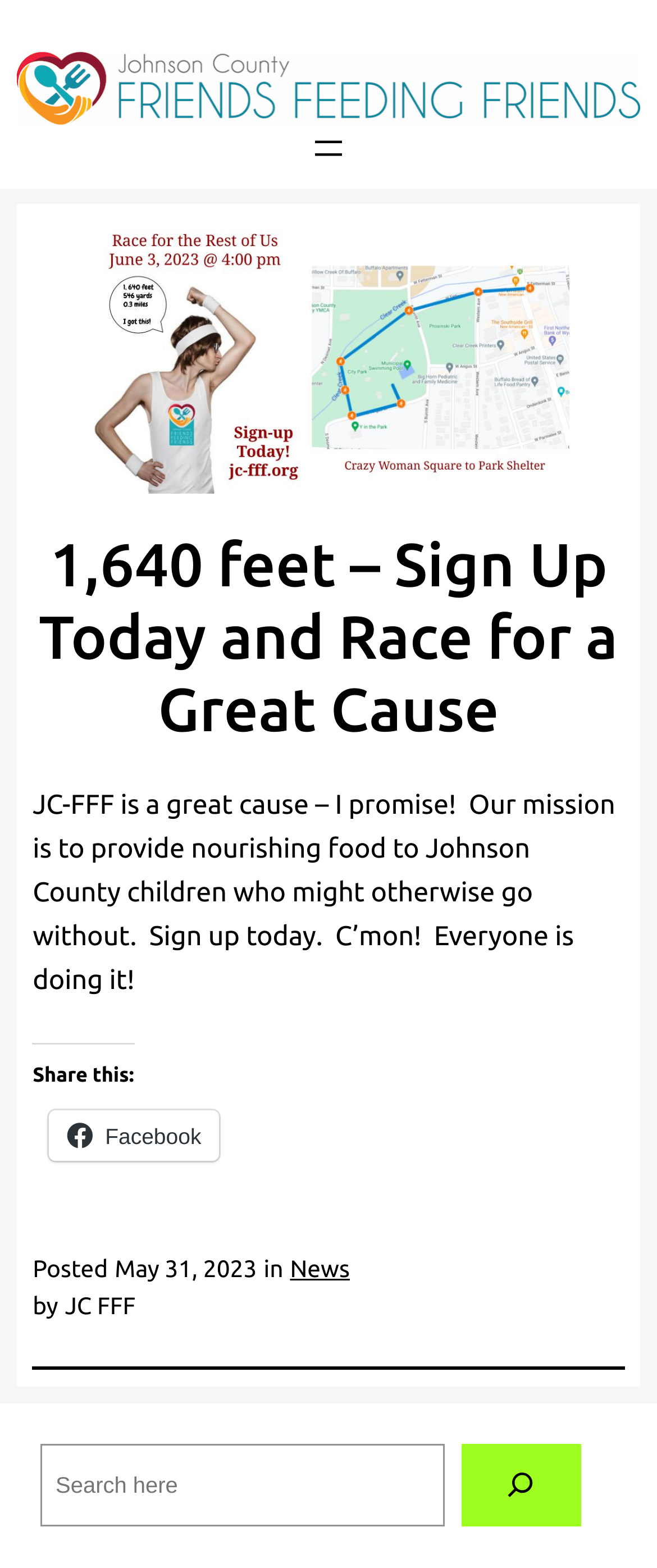Generate the title text from the webpage.

1,640 feet – Sign Up Today and Race for a Great Cause